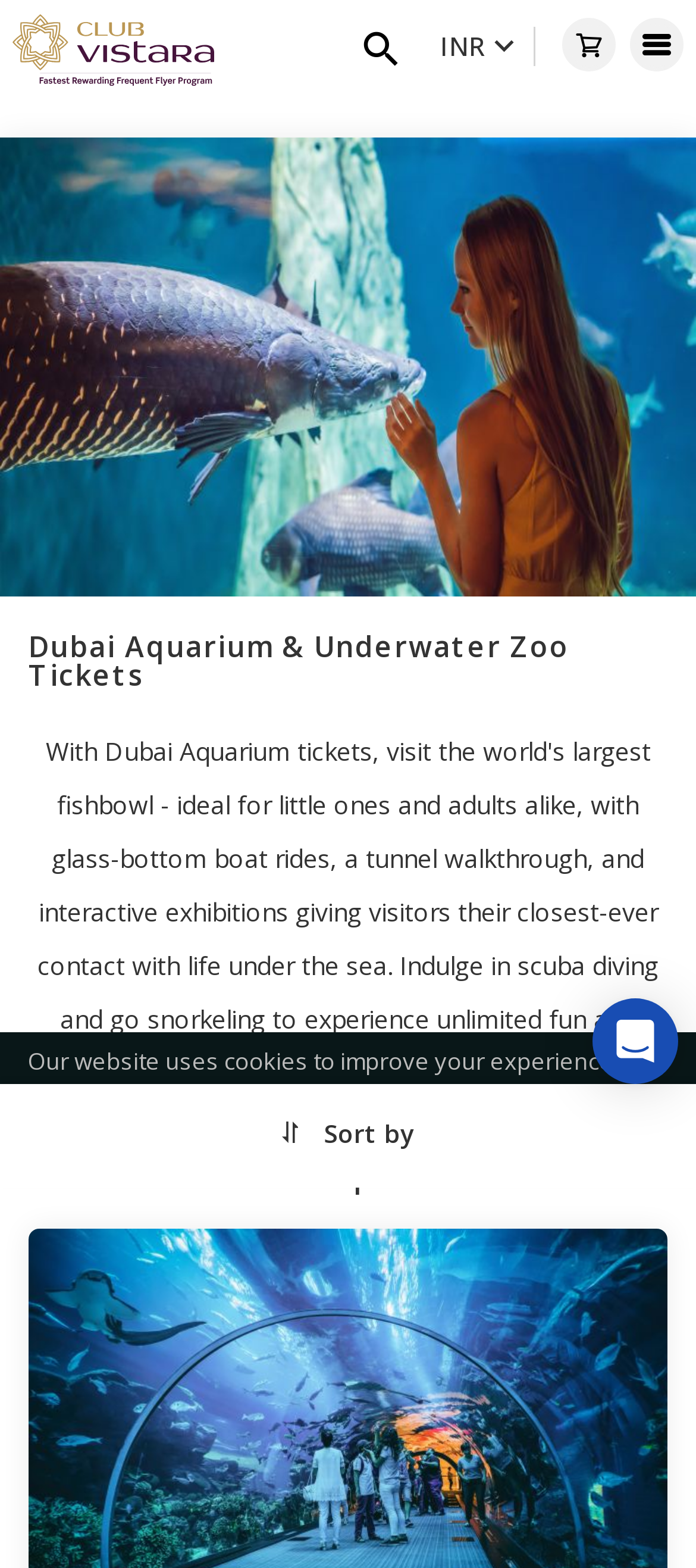Could you locate the bounding box coordinates for the section that should be clicked to accomplish this task: "Search for tickets".

[0.49, 0.017, 0.606, 0.042]